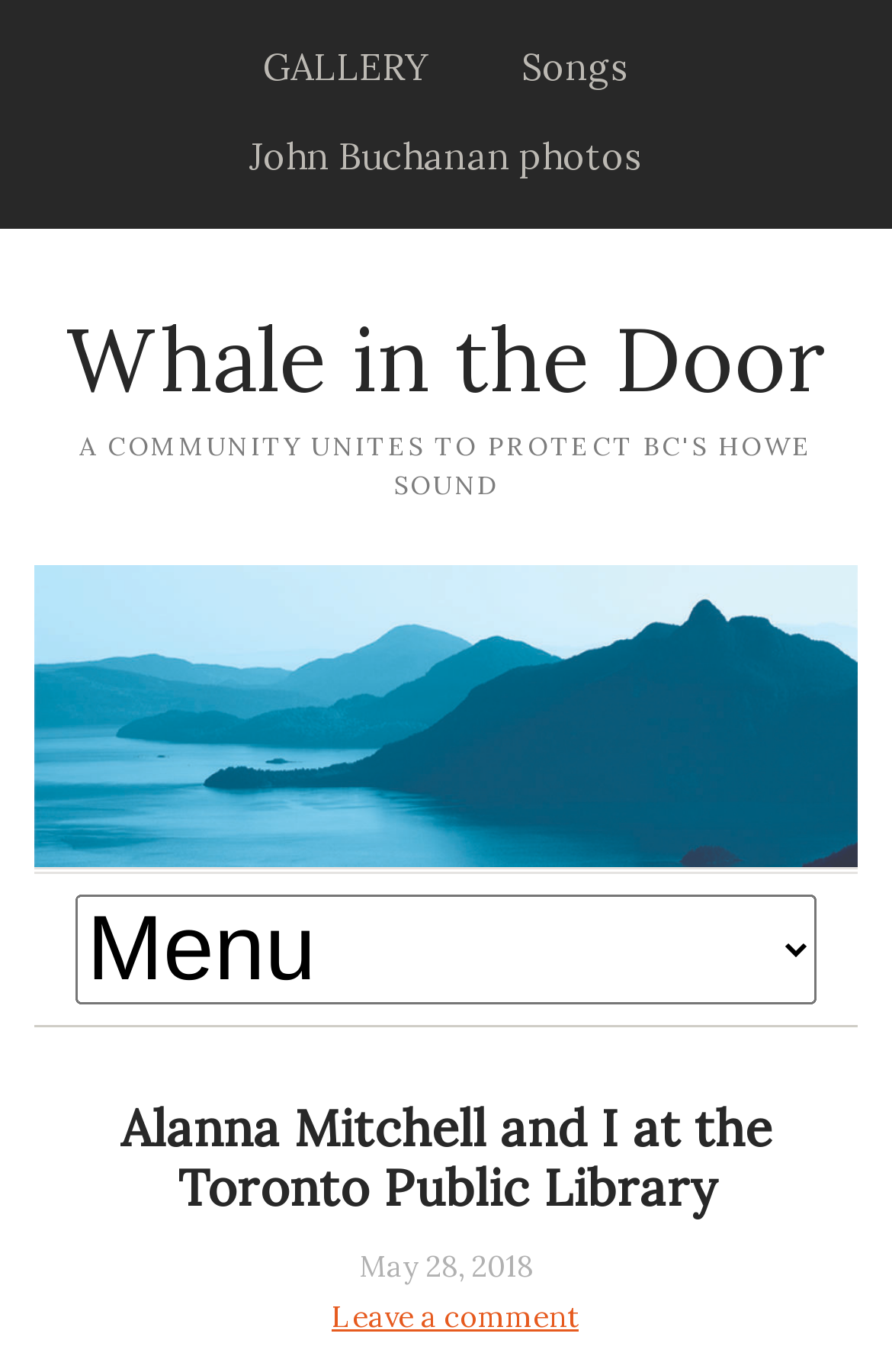Determine the bounding box coordinates for the area that needs to be clicked to fulfill this task: "Leave a comment". The coordinates must be given as four float numbers between 0 and 1, i.e., [left, top, right, bottom].

[0.372, 0.946, 0.649, 0.974]